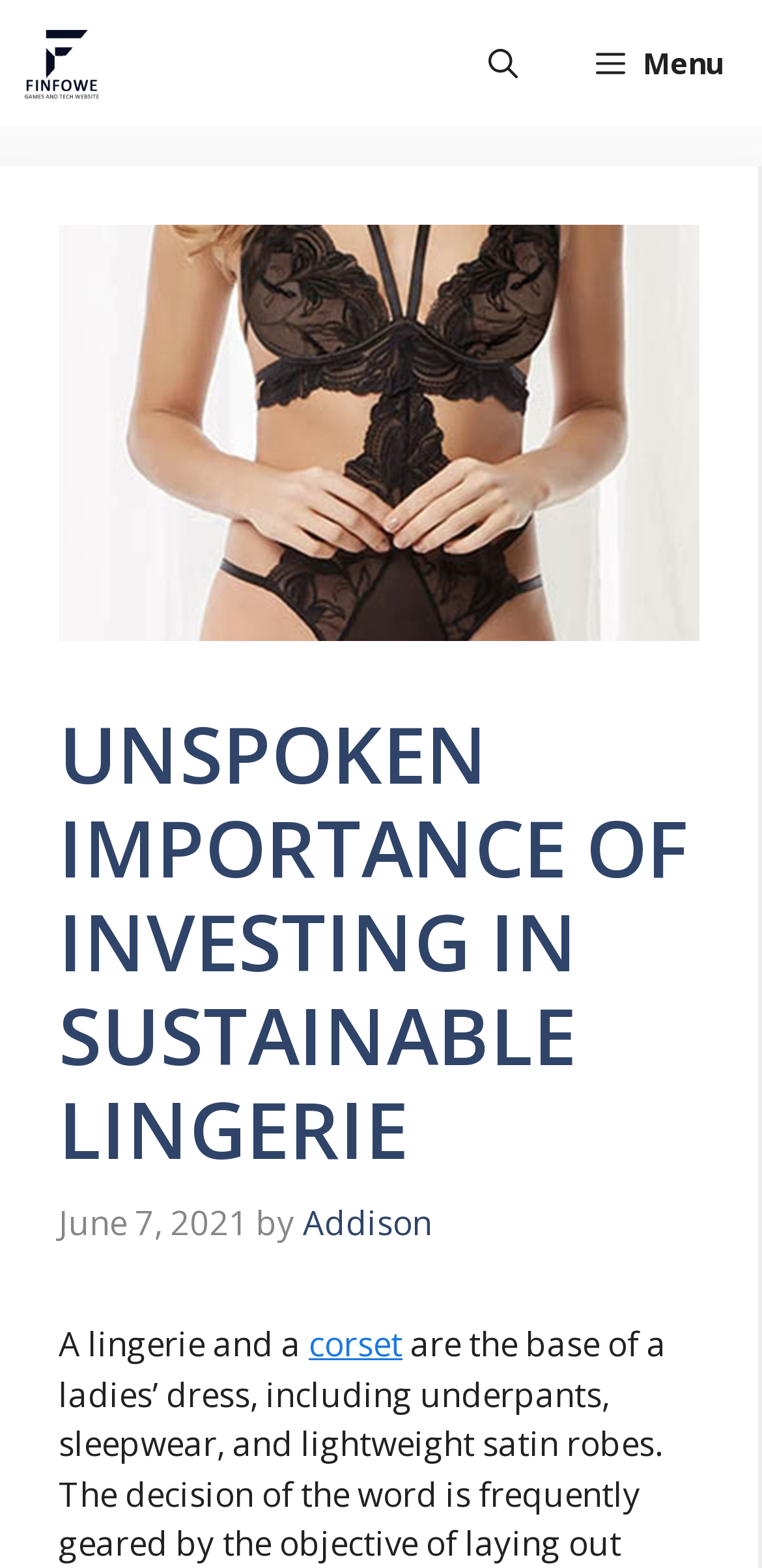Provide the bounding box coordinates, formatted as (top-left x, top-left y, bottom-right x, bottom-right y), with all values being floating point numbers between 0 and 1. Identify the bounding box of the UI element that matches the description: title="Finfowe-"

[0.026, 0.0, 0.137, 0.081]